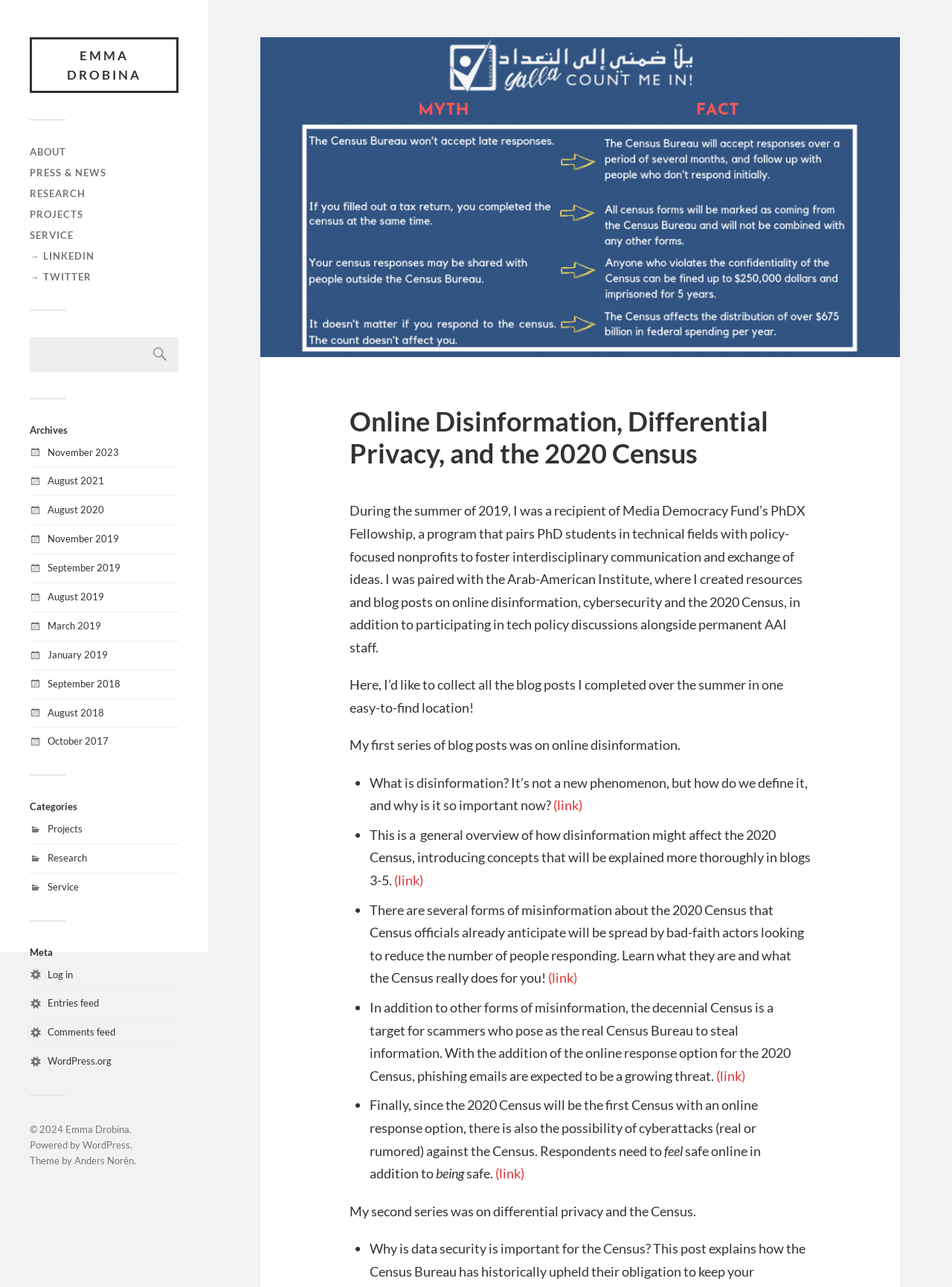What is the author's name?
Please give a detailed and elaborate explanation in response to the question.

The author's name is mentioned in the top-left corner of the webpage, where it says 'Online Disinformation, Differential Privacy, and the 2020 Census – Emma Drobina'. Additionally, the author's name is also mentioned at the bottom of the webpage, where it says '© 2024 Emma Drobina'.